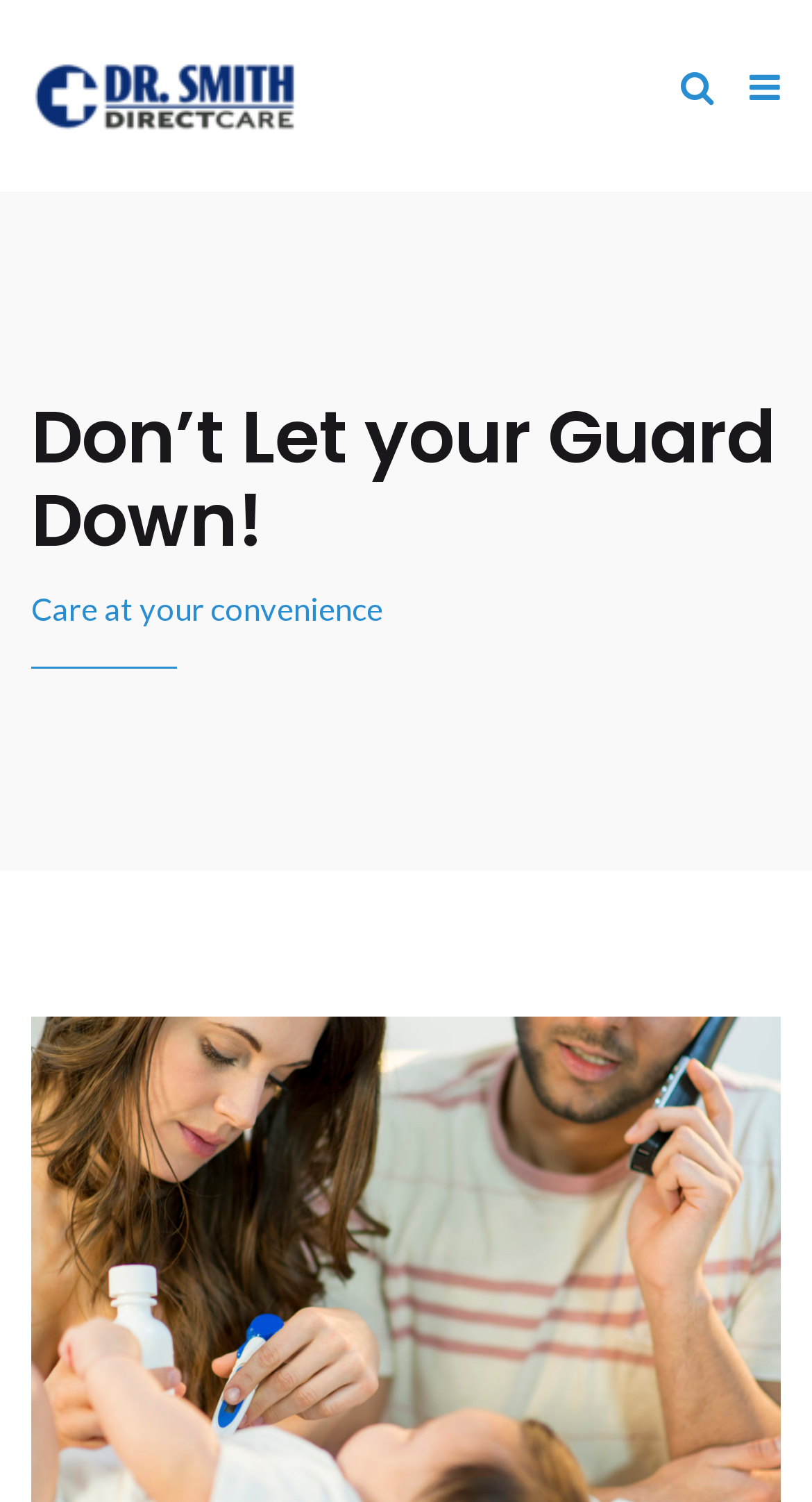Locate the UI element described by alt="Dr. Smith Direct Care" in the provided webpage screenshot. Return the bounding box coordinates in the format (top-left x, top-left y, bottom-right x, bottom-right y), ensuring all values are between 0 and 1.

[0.038, 0.039, 0.369, 0.087]